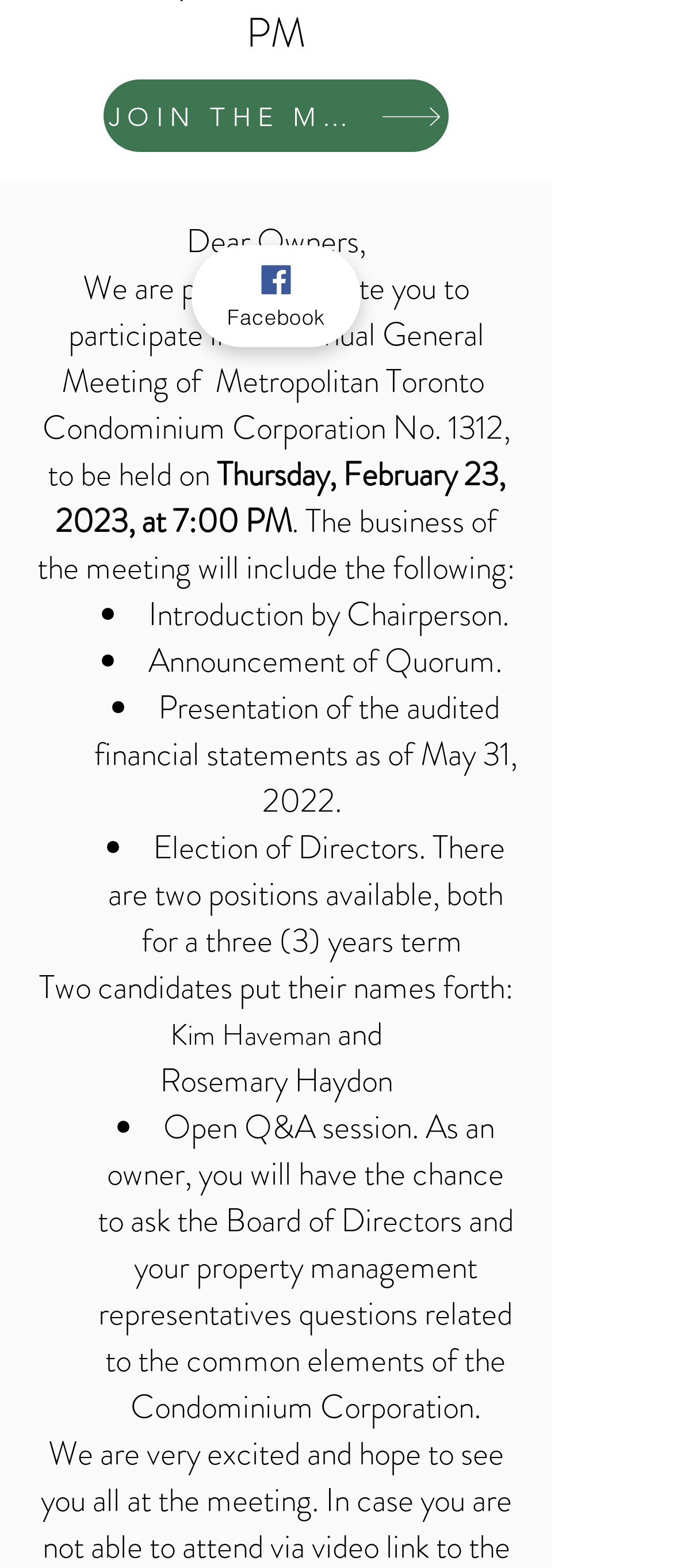Identify the coordinates of the bounding box for the element described below: "Facebook". Return the coordinates as four float numbers between 0 and 1: [left, top, right, bottom].

[0.285, 0.156, 0.536, 0.221]